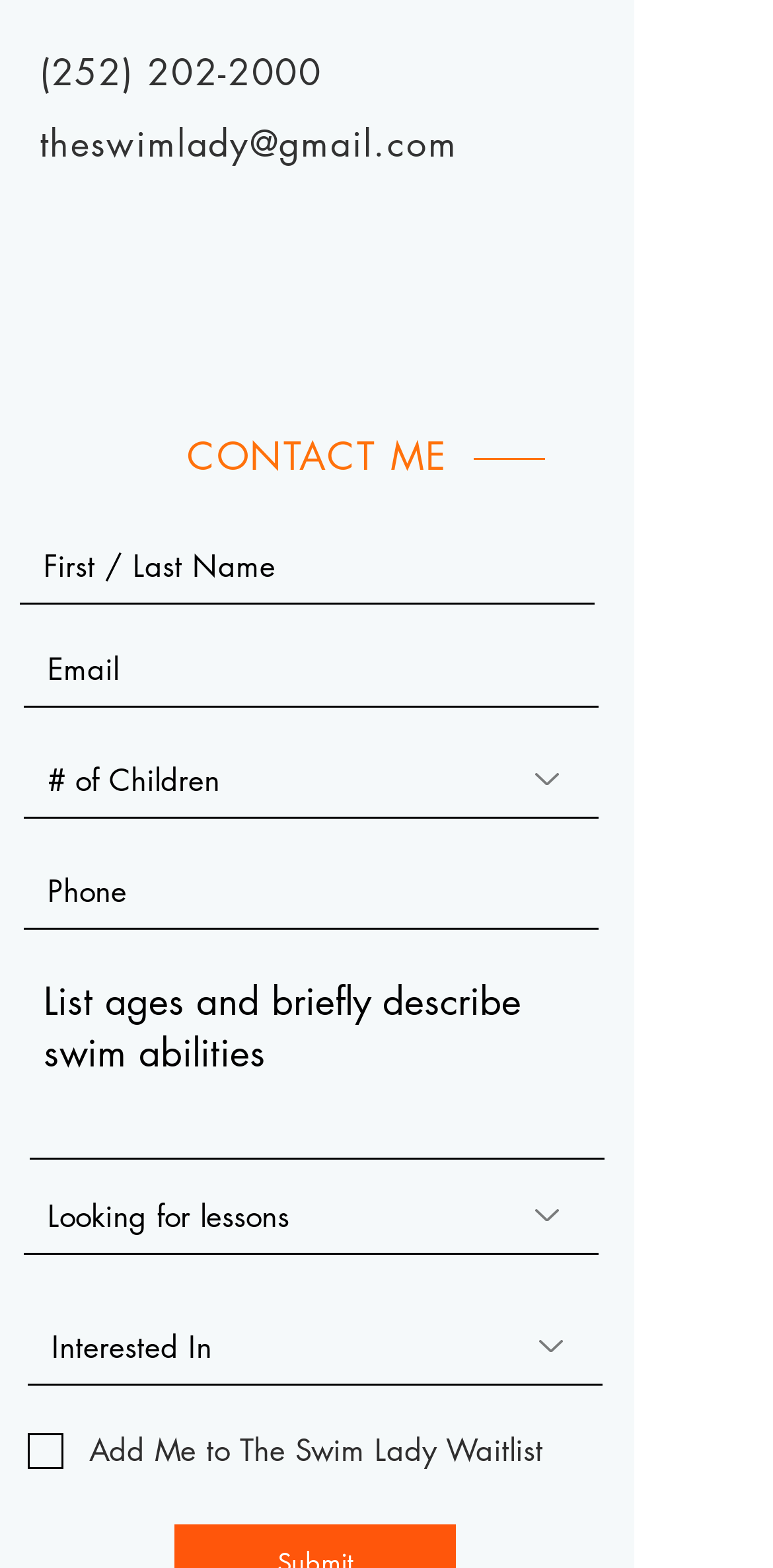Pinpoint the bounding box coordinates of the clickable element to carry out the following instruction: "Click the Facebook link."

[0.051, 0.147, 0.141, 0.192]